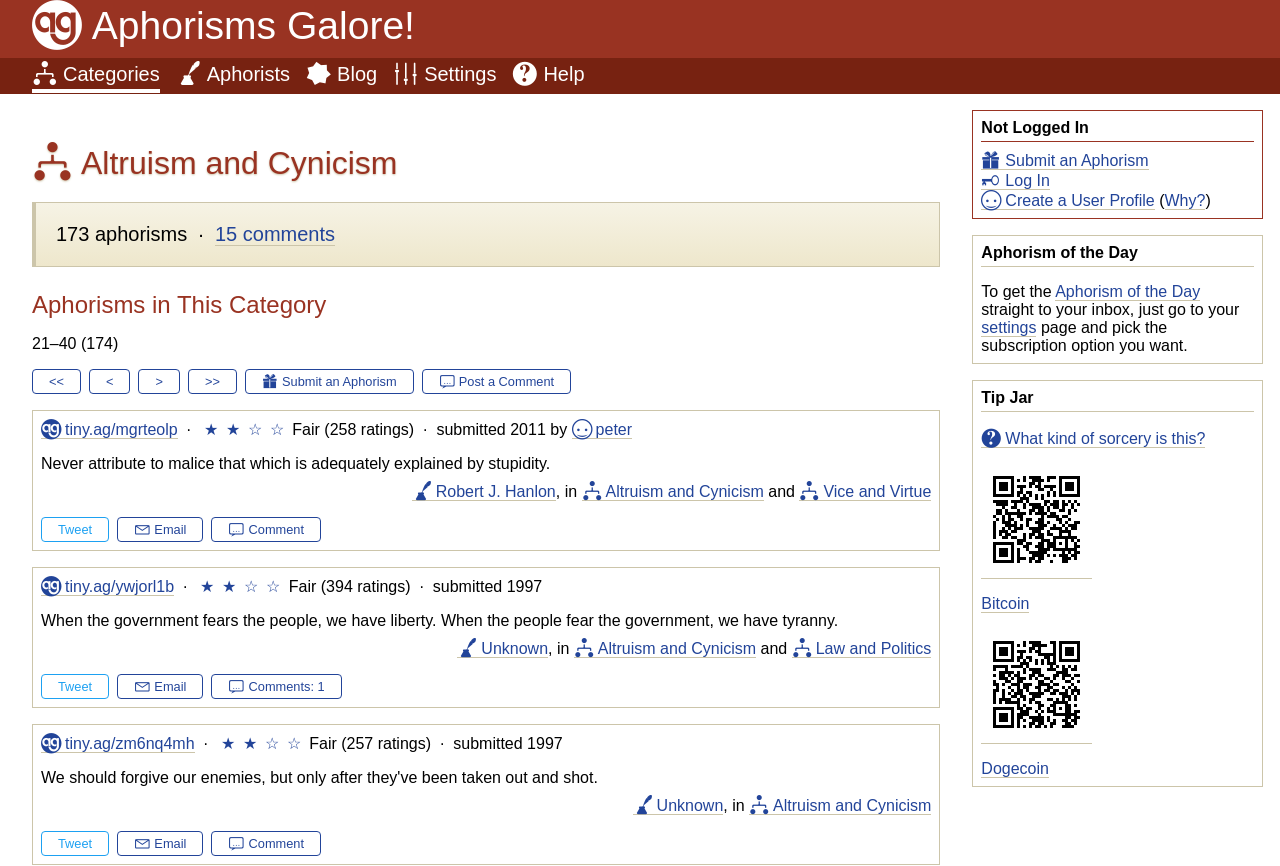Find and generate the main title of the webpage.

Altruism and Cynicism